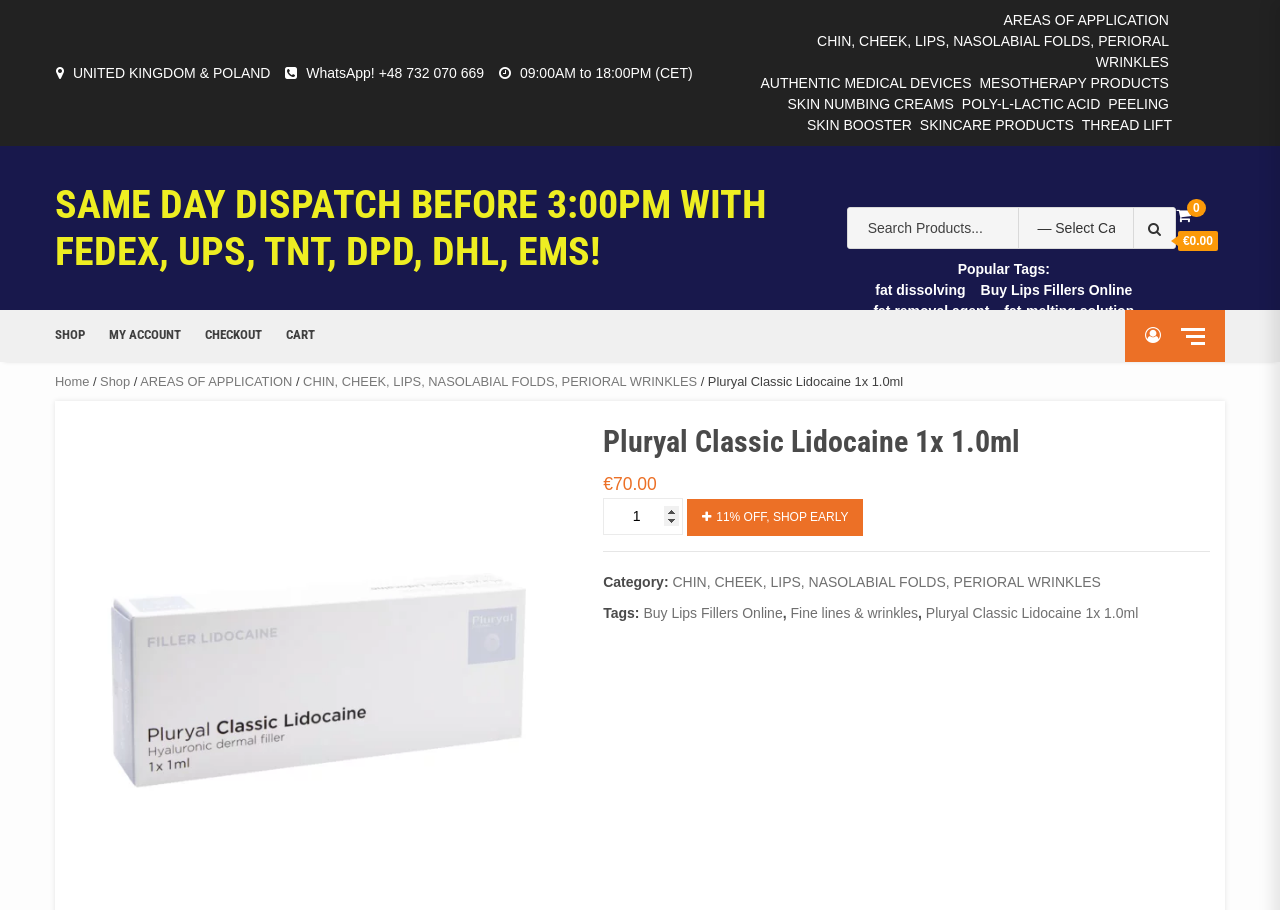Illustrate the webpage's structure and main components comprehensively.

This webpage appears to be a product page for Pluryal Classic Lidocaine 1x 1.0ml. At the top, there is a heading that reads "SAME DAY DISPATCH BEFORE 3:00PM WITH FEDEX, UPS, TNT, DPD, DHL, EMS!" and a search bar with a combobox and a button. Below this, there is a navigation menu with links to "Home", "Shop", and the current product page.

On the left side of the page, there are several links to different areas of application, including "CHIN, CHEEK, LIPS, NASOLABIAL FOLDS, PERIORAL WRINKLES", "AUTHENTIC MEDICAL DEVICES", and "SKIN NUMBING CREAMS". These links are arranged vertically, with the topmost link being "AREAS OF APPLICATION".

In the main content area, there is a heading that reads "Pluryal Classic Lidocaine 1x 1.0ml" and a price of €70.00. Below this, there is a section to select the product quantity, with a spinbutton and a button that reads "11% OFF, SHOP EARLY". There are also links to the product category and tags, including "Buy Lips Fillers Online" and "Fine lines & wrinkles".

At the top right corner of the page, there is a link to "SHOP" and a navigation menu with links to "MY ACCOUNT", "CHECKOUT", and "CART". There is also a link to a shopping cart icon and a currency indicator that reads "€0.00".